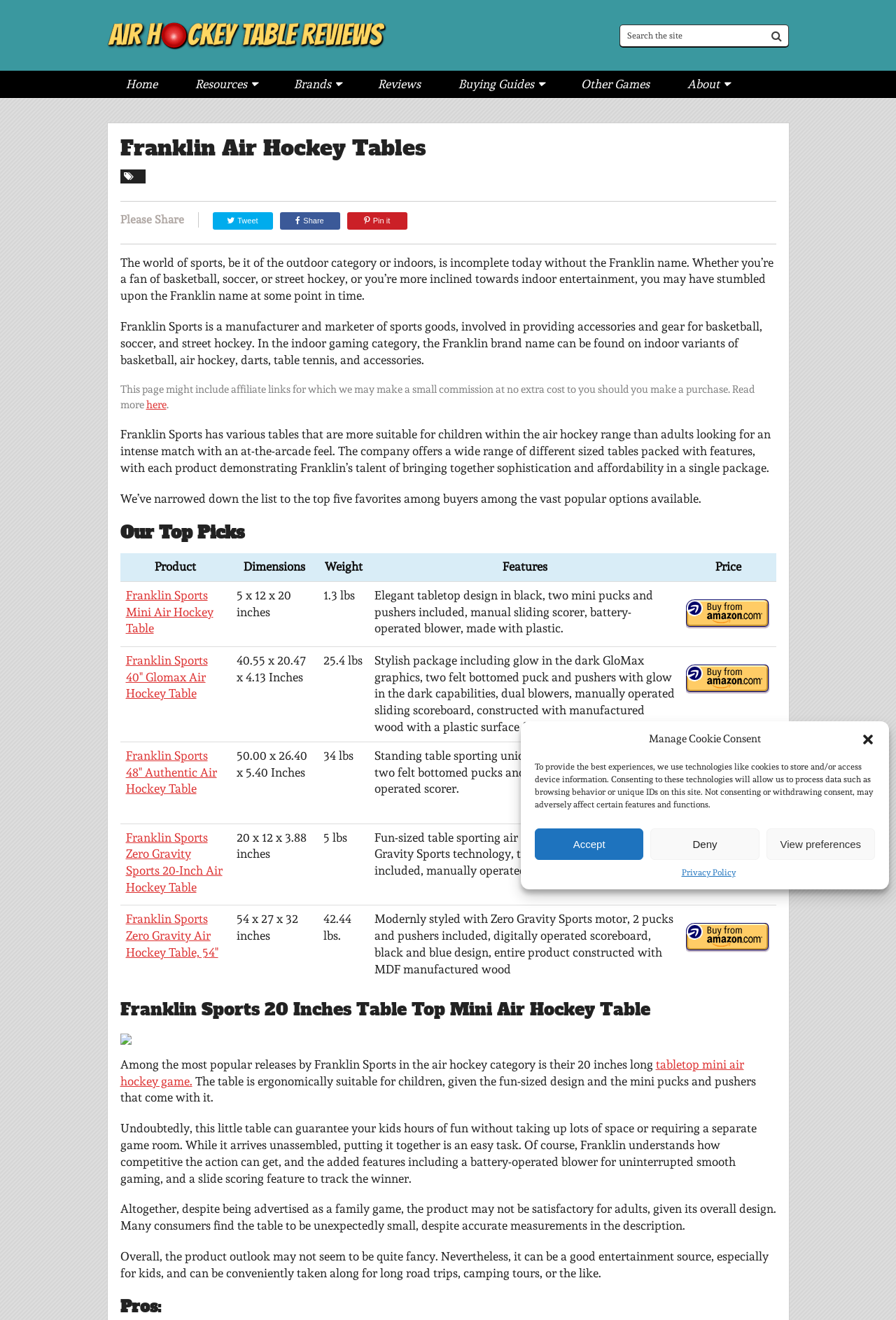Respond to the following question with a brief word or phrase:
What is the brand name of the air hockey tables reviewed on this page?

Franklin